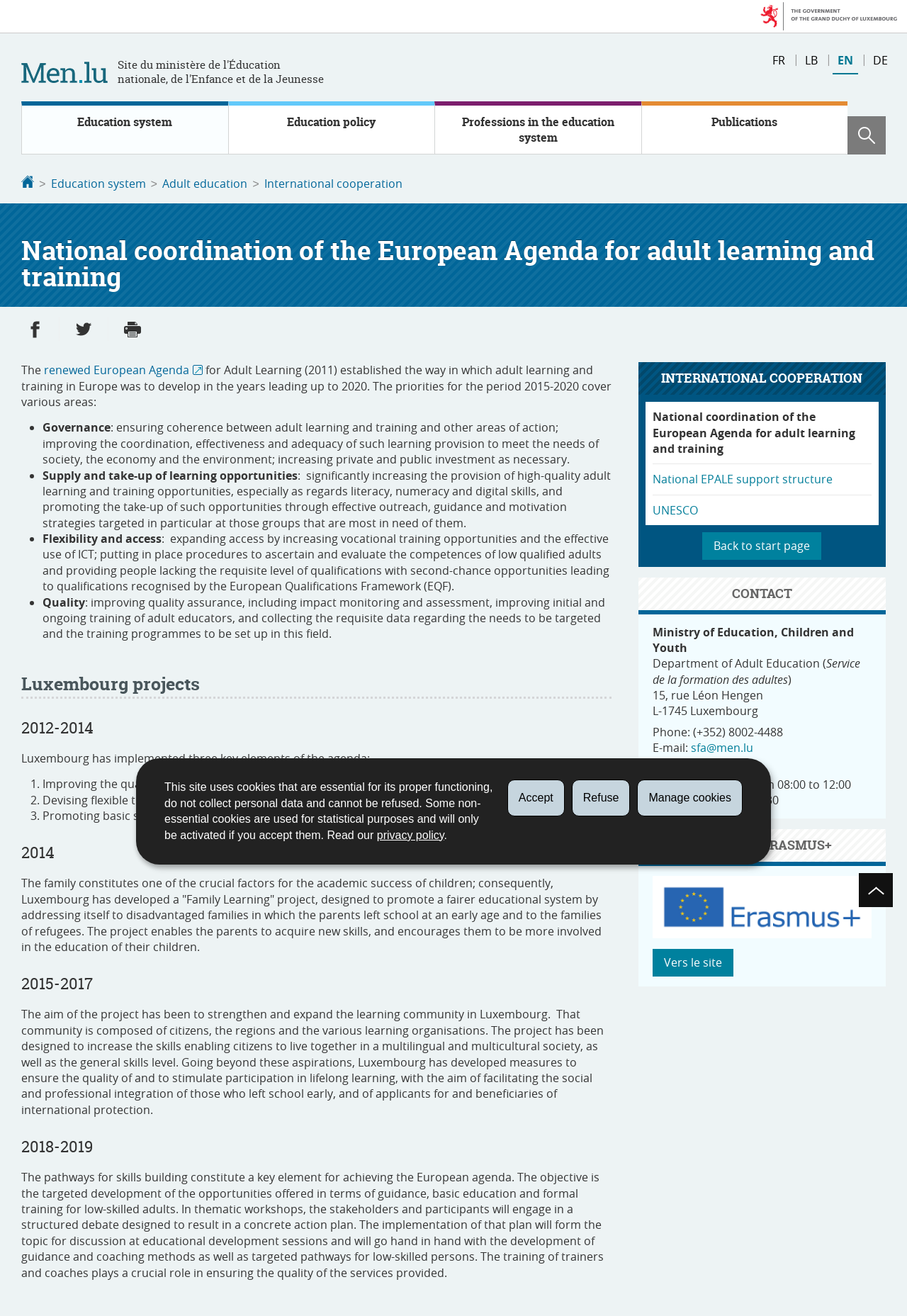Analyze and describe the webpage in a detailed narrative.

This webpage is about the National Coordination of the European Agenda for Adult Learning and Training in Luxembourg. At the top, there is a notification about the use of cookies on the site, with options to accept, refuse, or manage them. Below this, there are links to navigate to different parts of the site, including the main menu, search, and language options.

The main content of the page is divided into sections, starting with an introduction to the European Agenda for Adult Learning and Training, which was established in 2011. This section outlines the priorities for the period 2015-2020, including governance, supply and take-up of learning opportunities, flexibility and access, and quality.

The next section is about Luxembourg's projects related to the agenda, which are divided into different time periods: 2012-2014, 2014, 2015-2017, 2018-2019. Each period has its own set of goals and initiatives, such as improving the quality and accessibility of the educational system, devising flexible training programs, and promoting basic skills.

On the right side of the page, there is a section with links to more information about international cooperation, including the national EPALE support structure, UNESCO, and other related organizations.

At the bottom of the page, there is a footer with a link to return to the start page, as well as a contact section with information about the Ministry of Education, Children and Youth, including their address, phone number, and email.